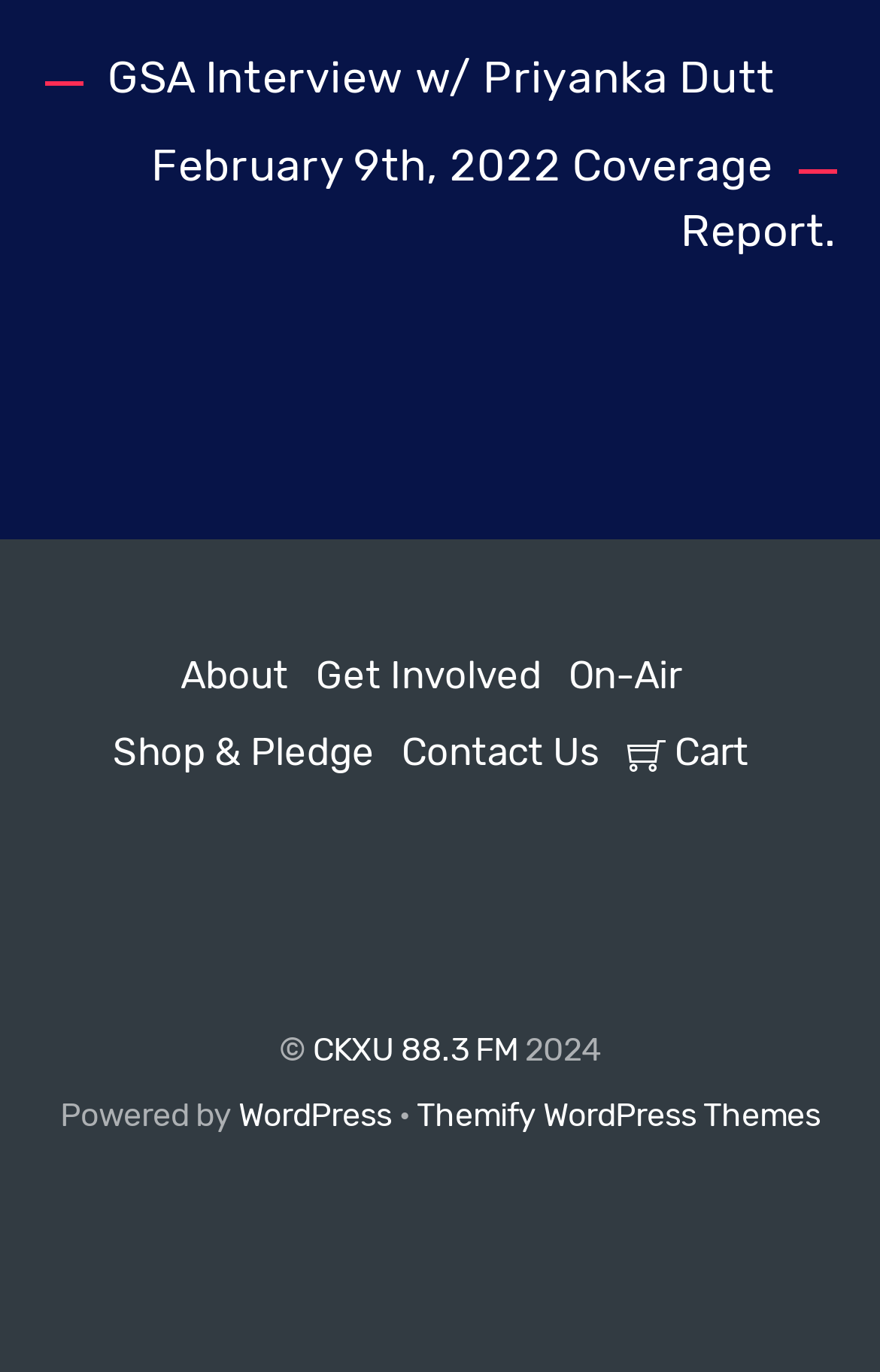Determine the bounding box coordinates of the element that should be clicked to execute the following command: "Go to Morning Prayer".

None